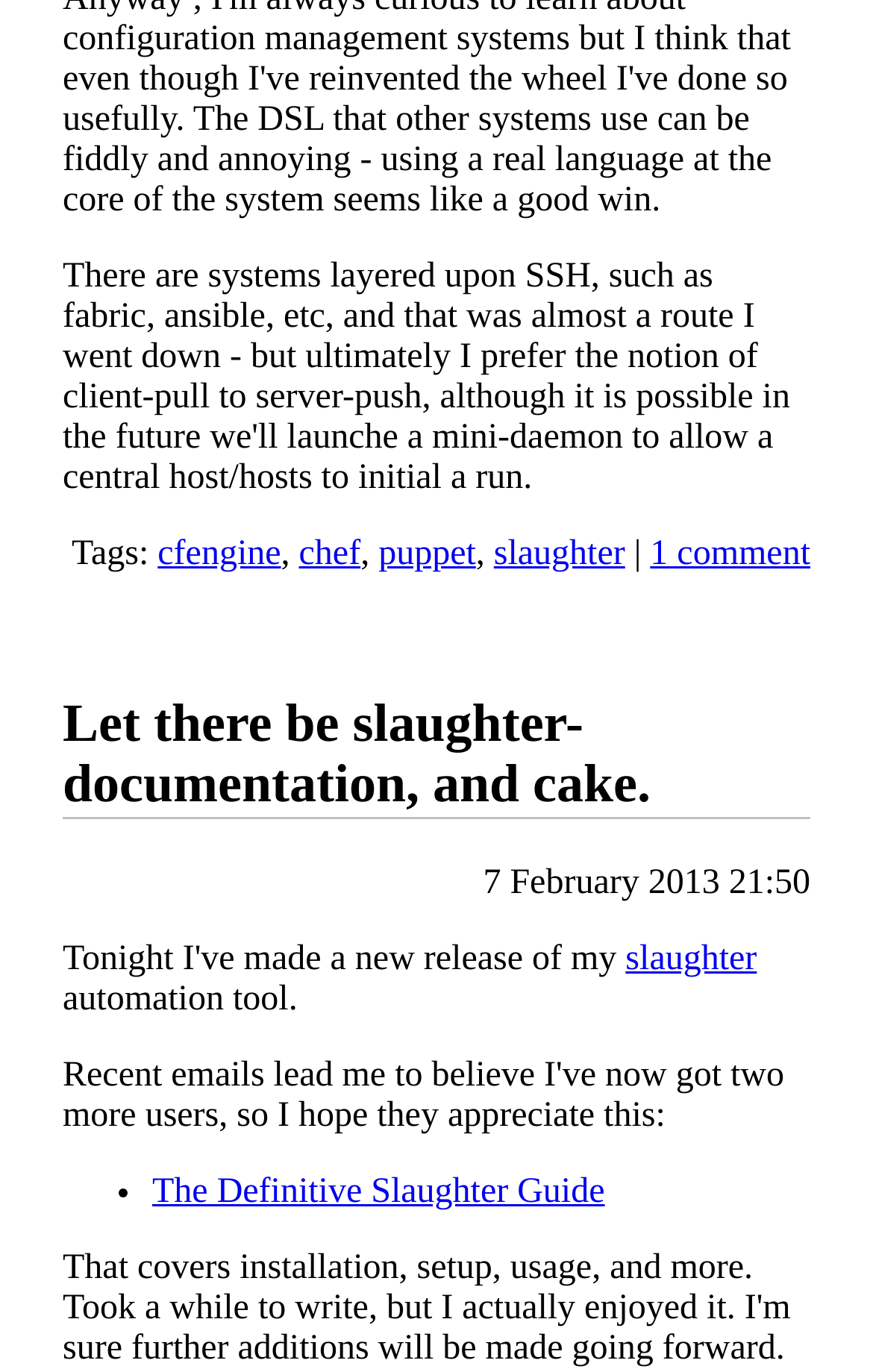Locate the coordinates of the bounding box for the clickable region that fulfills this instruction: "View the 'The Definitive Slaughter Guide'".

[0.174, 0.854, 0.693, 0.882]